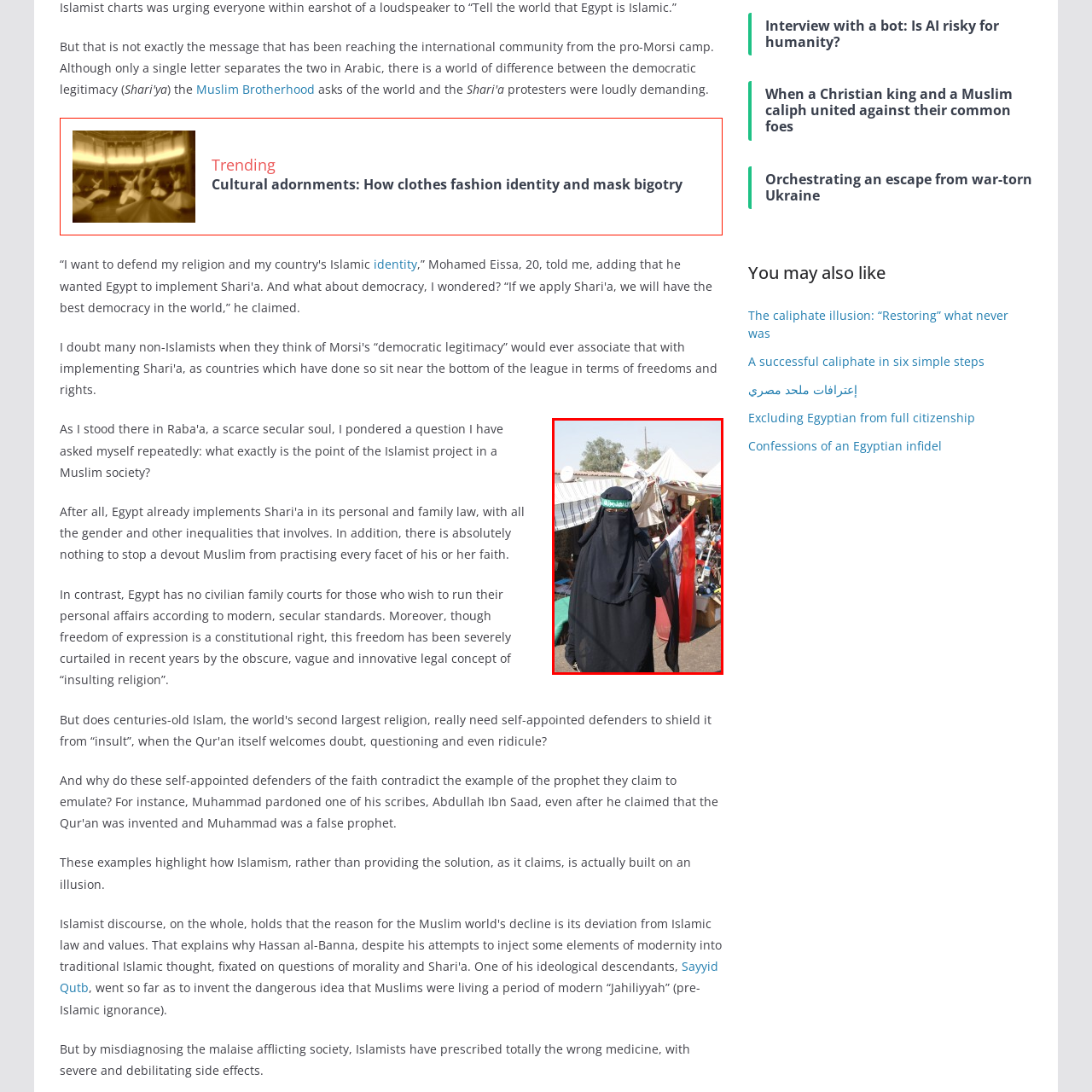Direct your attention to the section outlined in red and answer the following question with a single word or brief phrase: 
What is the woman's attire?

A full black niqab